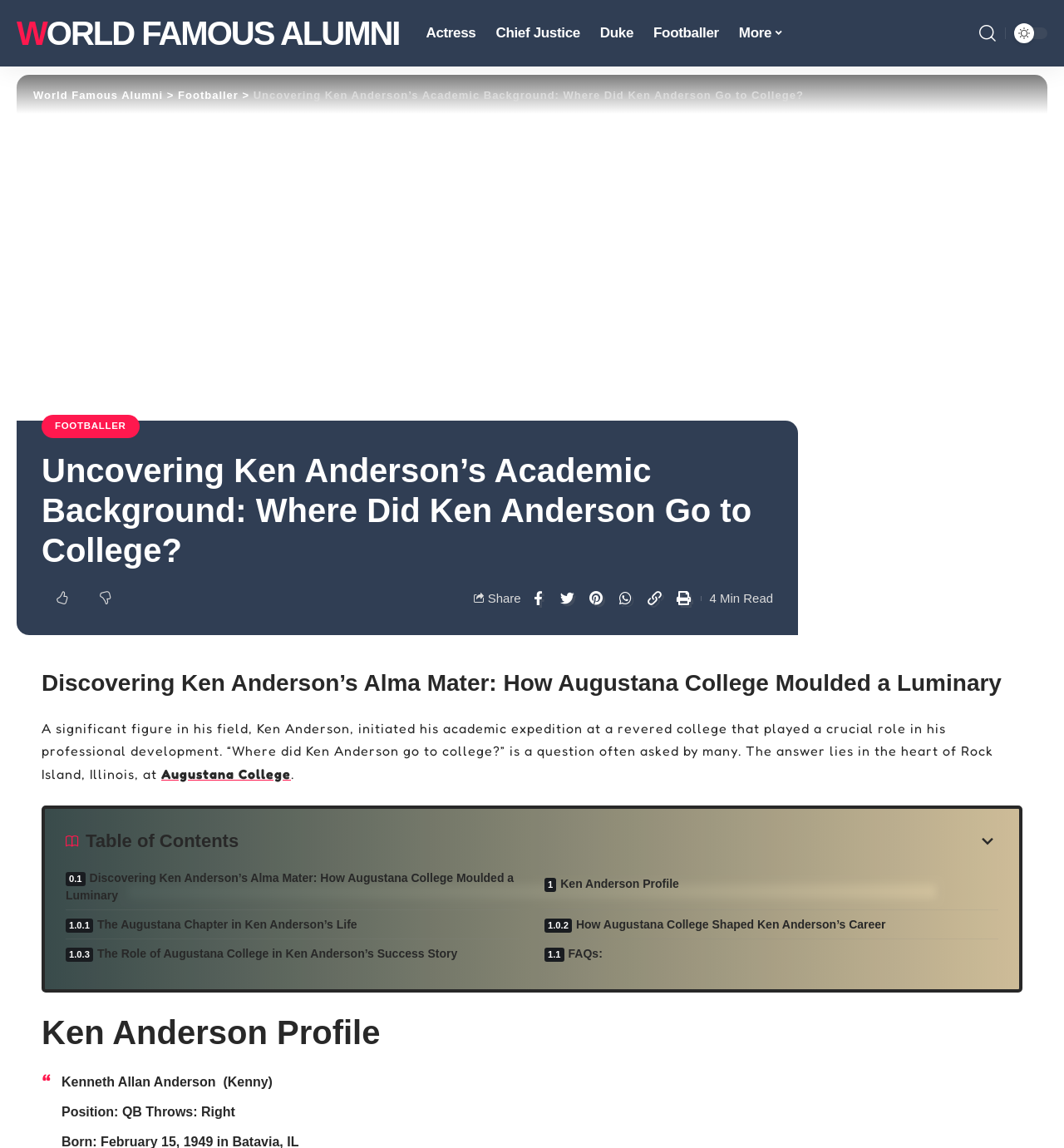Given the webpage screenshot and the description, determine the bounding box coordinates (top-left x, top-left y, bottom-right x, bottom-right y) that define the location of the UI element matching this description: Ken Anderson Profile

[0.5, 0.758, 0.95, 0.793]